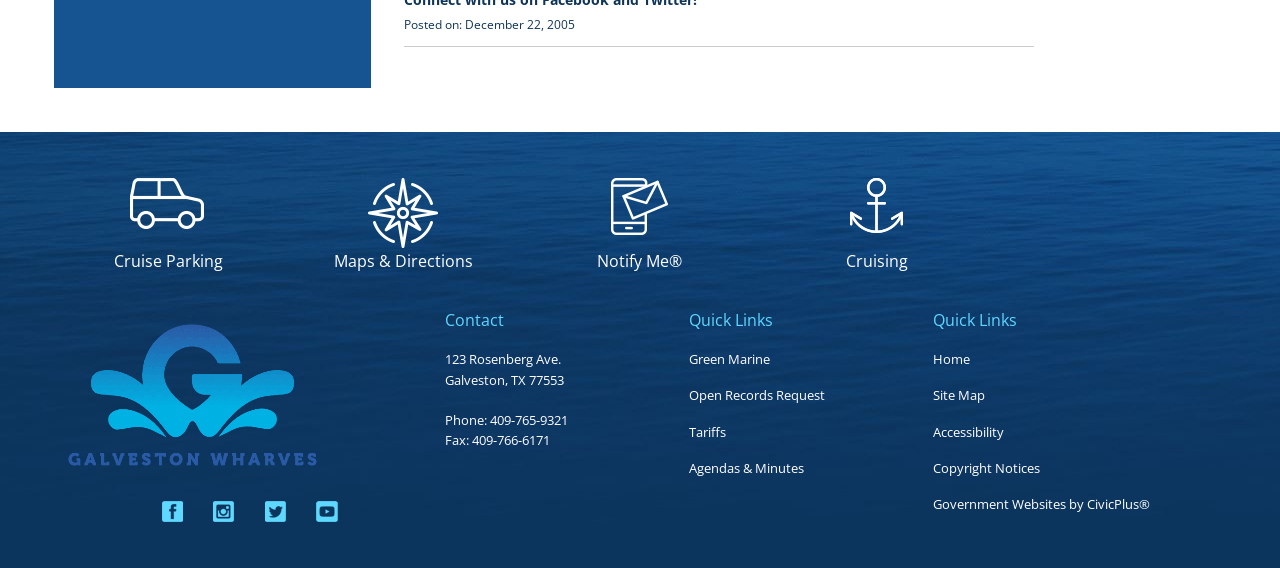Respond to the following question with a brief word or phrase:
What is the fax number of Galveston Wharves?

409-766-6171